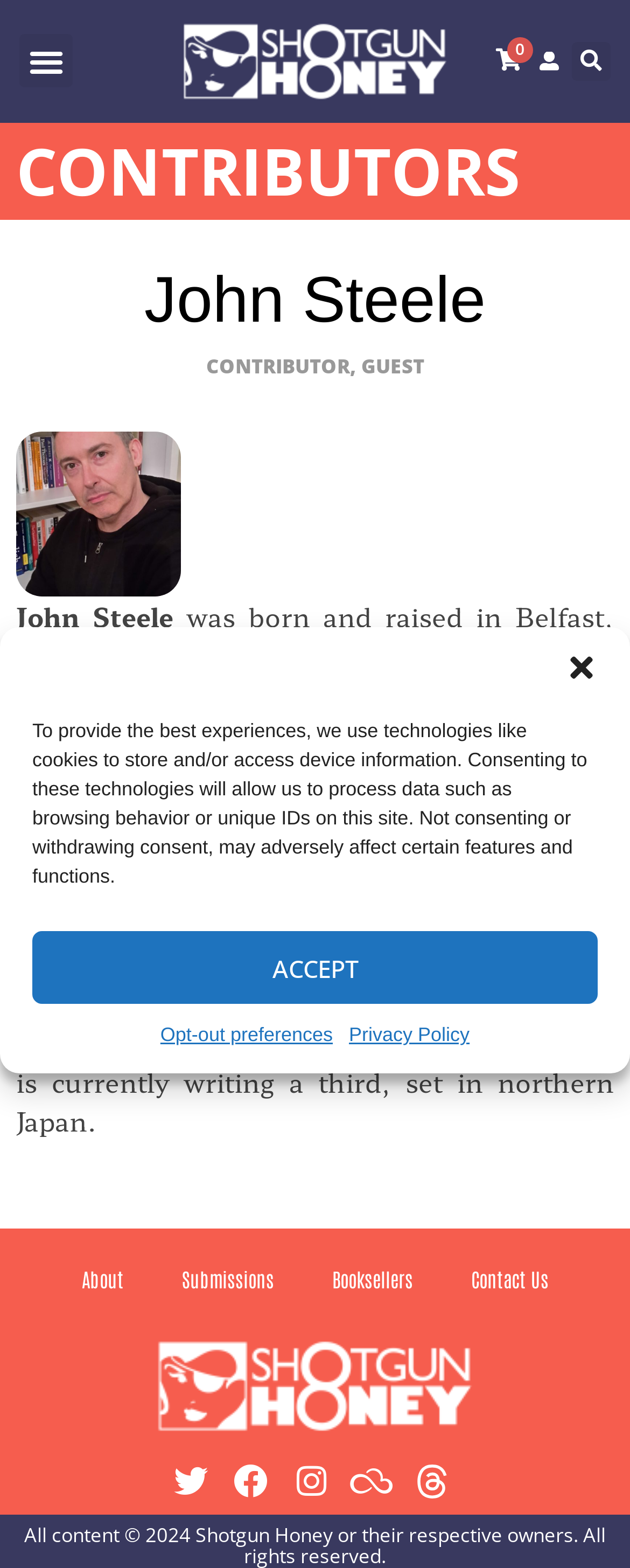Can you specify the bounding box coordinates of the area that needs to be clicked to fulfill the following instruction: "Click the Threads link"?

[0.651, 0.934, 0.731, 0.955]